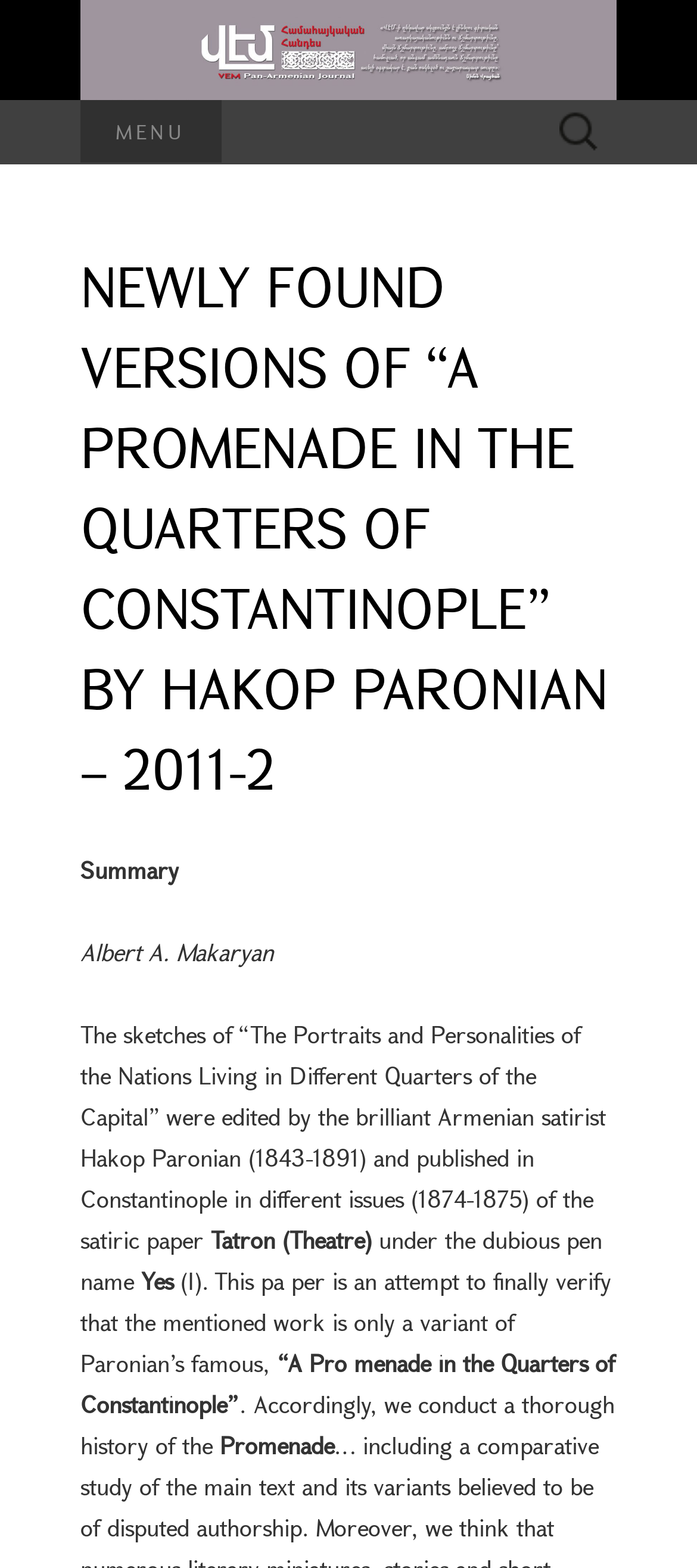Who is the author of 'A Promenade in the Quarters of Constantinople'?
Look at the image and answer the question using a single word or phrase.

Hakop Paronian